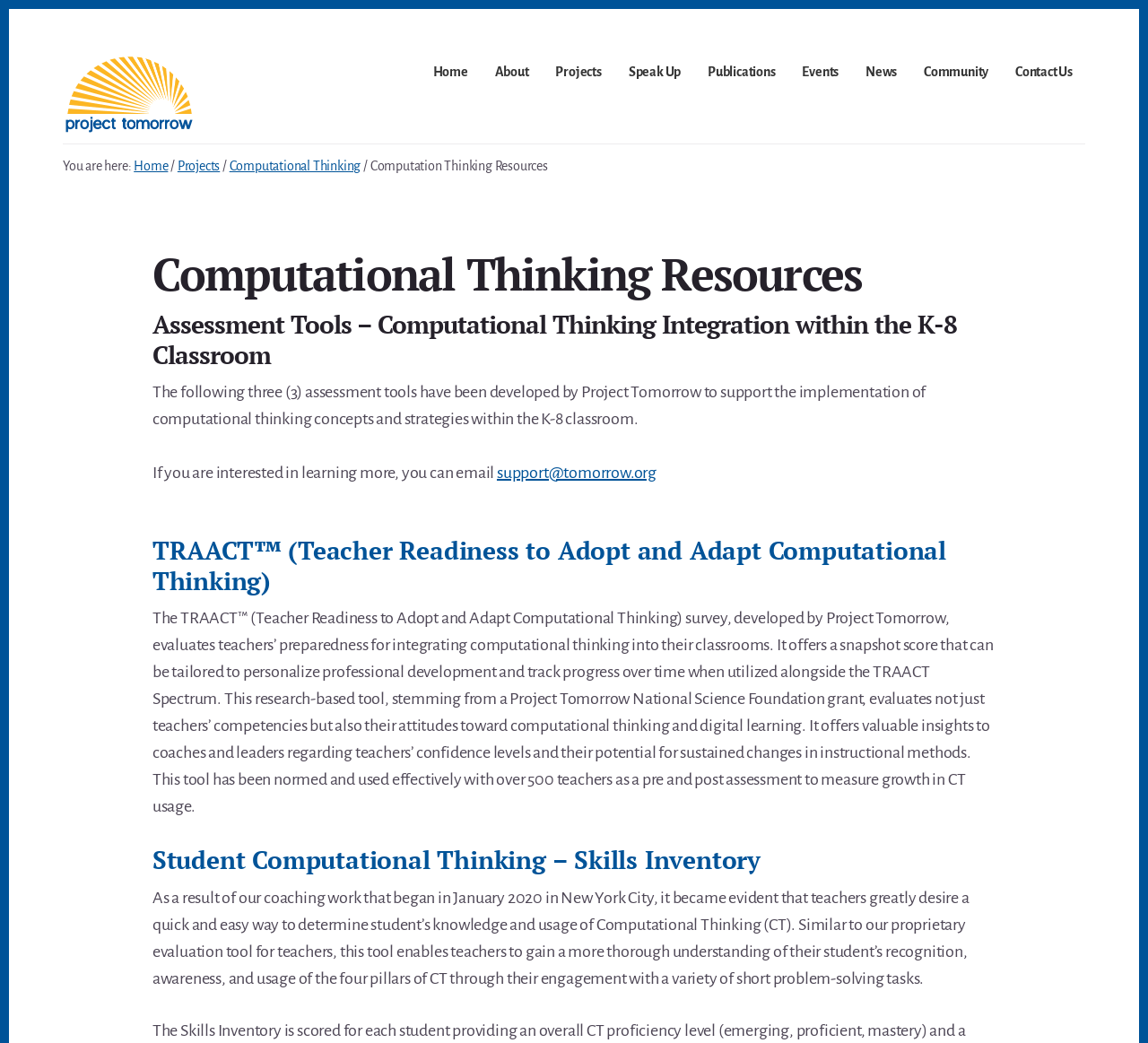What is the name of the tool that enables teachers to gain a thorough understanding of their students' recognition of CT?
Give a single word or phrase as your answer by examining the image.

Student Computational Thinking – Skills Inventory